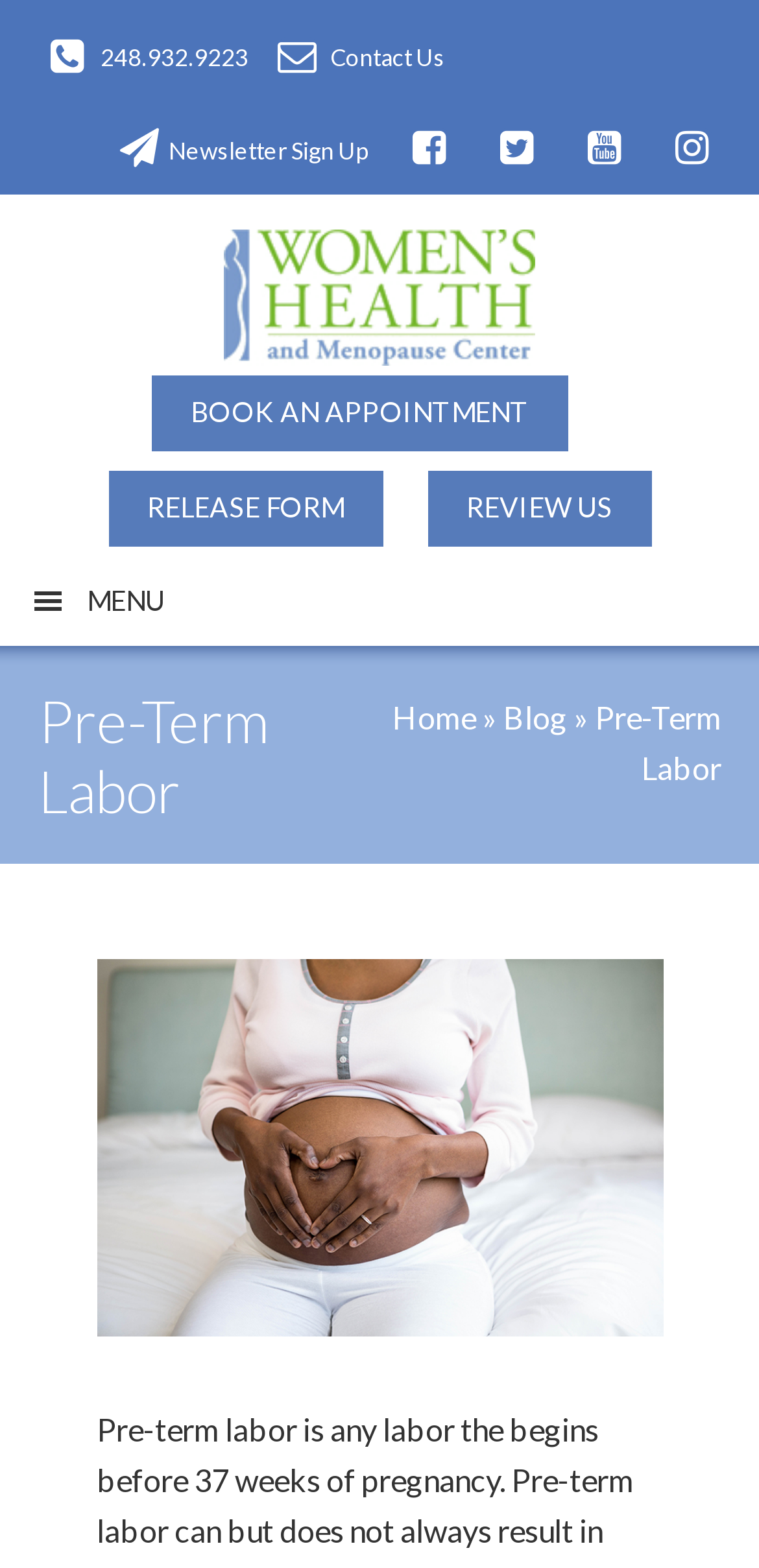How many social media icons are there?
Look at the image and construct a detailed response to the question.

I counted the social media icons by looking at the top right section of the webpage, where I saw five icons with different shapes and symbols.